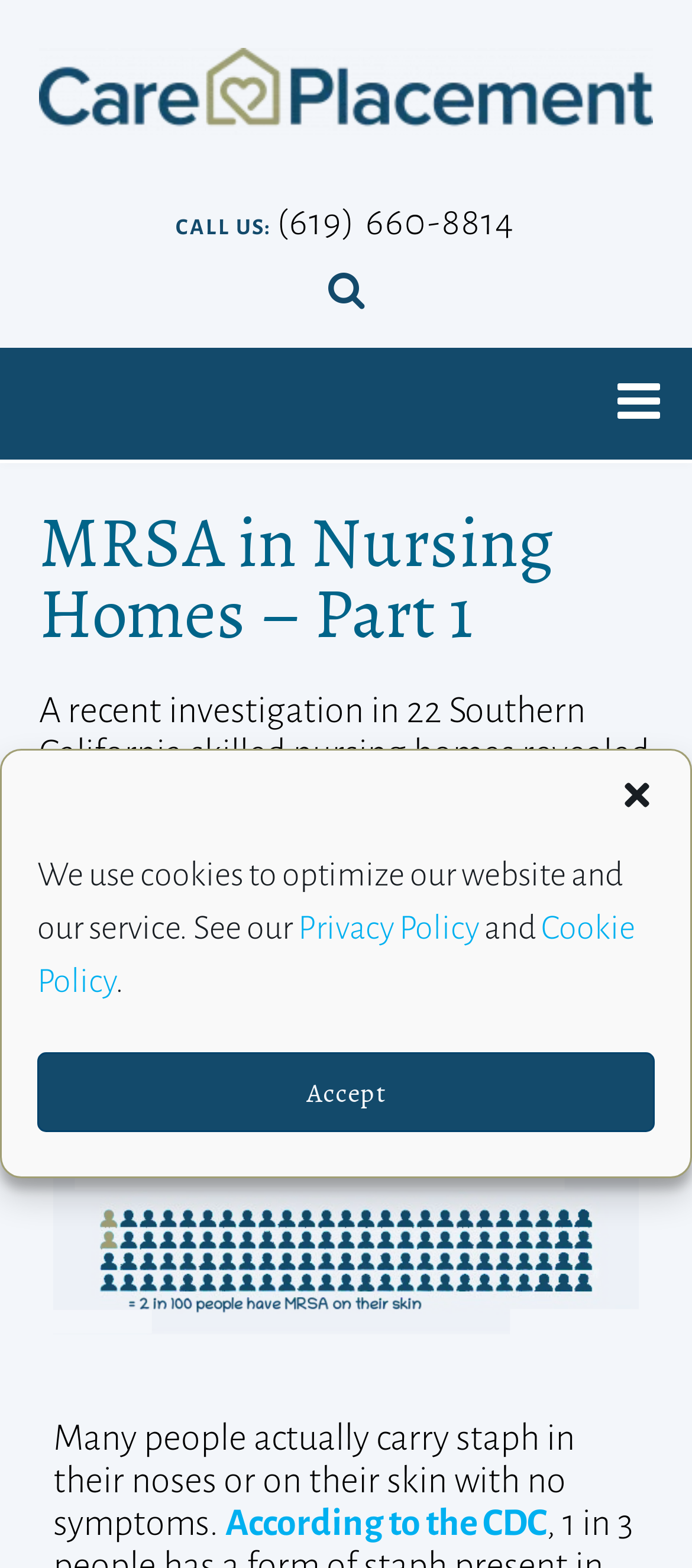Generate the text content of the main headline of the webpage.

MRSA in Nursing Homes – Part 1